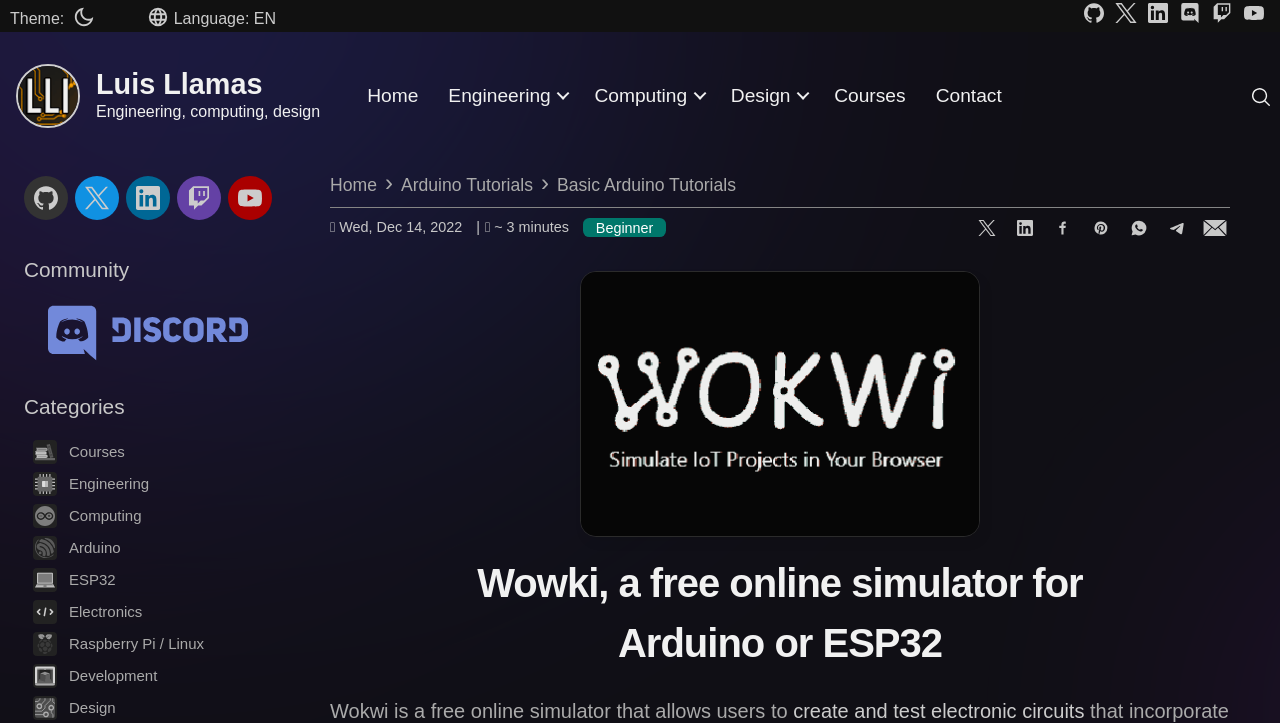Determine the bounding box coordinates of the section I need to click to execute the following instruction: "Search". Provide the coordinates as four float numbers between 0 and 1, i.e., [left, top, right, bottom].

[0.973, 0.113, 0.994, 0.153]